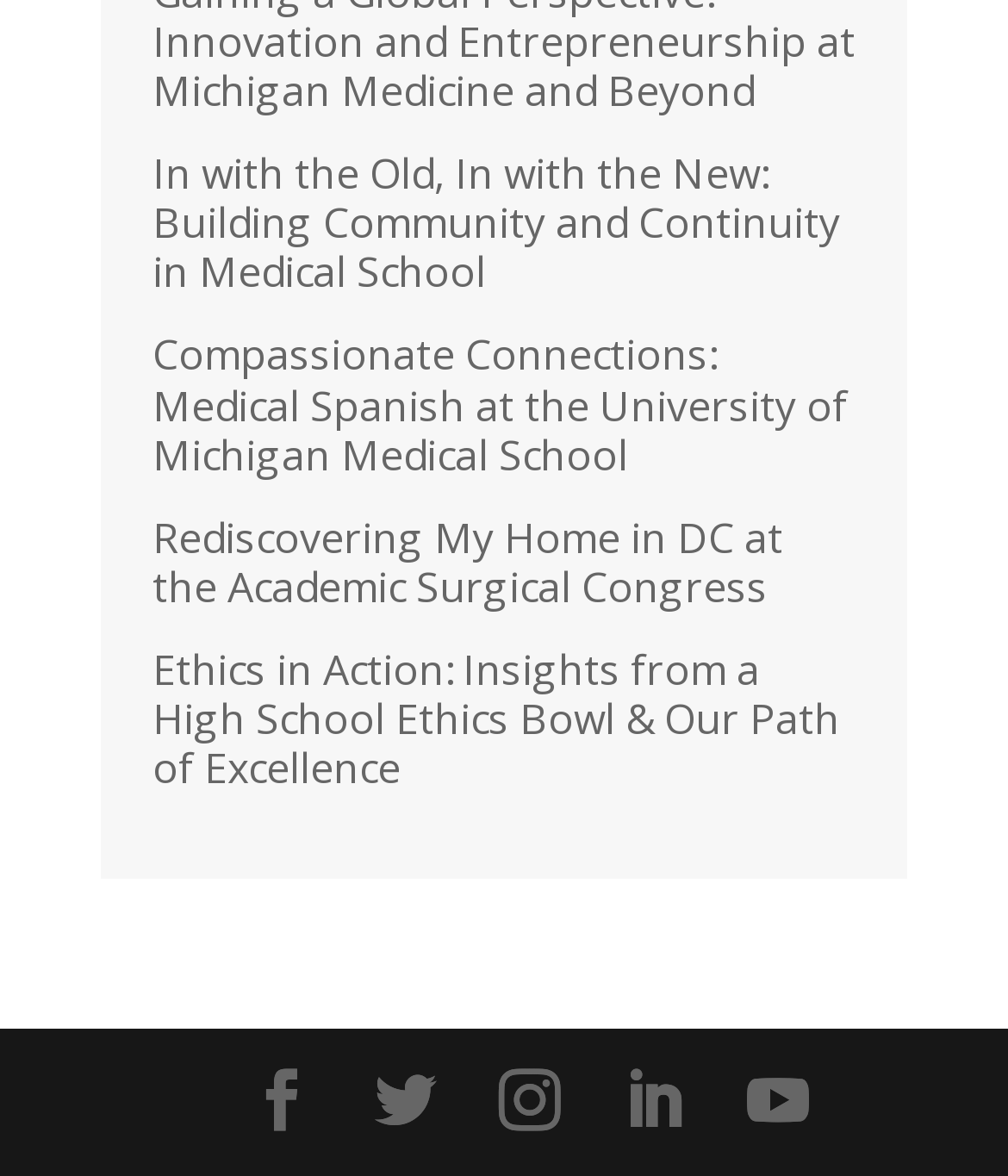Determine the bounding box coordinates of the section I need to click to execute the following instruction: "Read the article about building community and continuity in medical school". Provide the coordinates as four float numbers between 0 and 1, i.e., [left, top, right, bottom].

[0.151, 0.123, 0.833, 0.256]